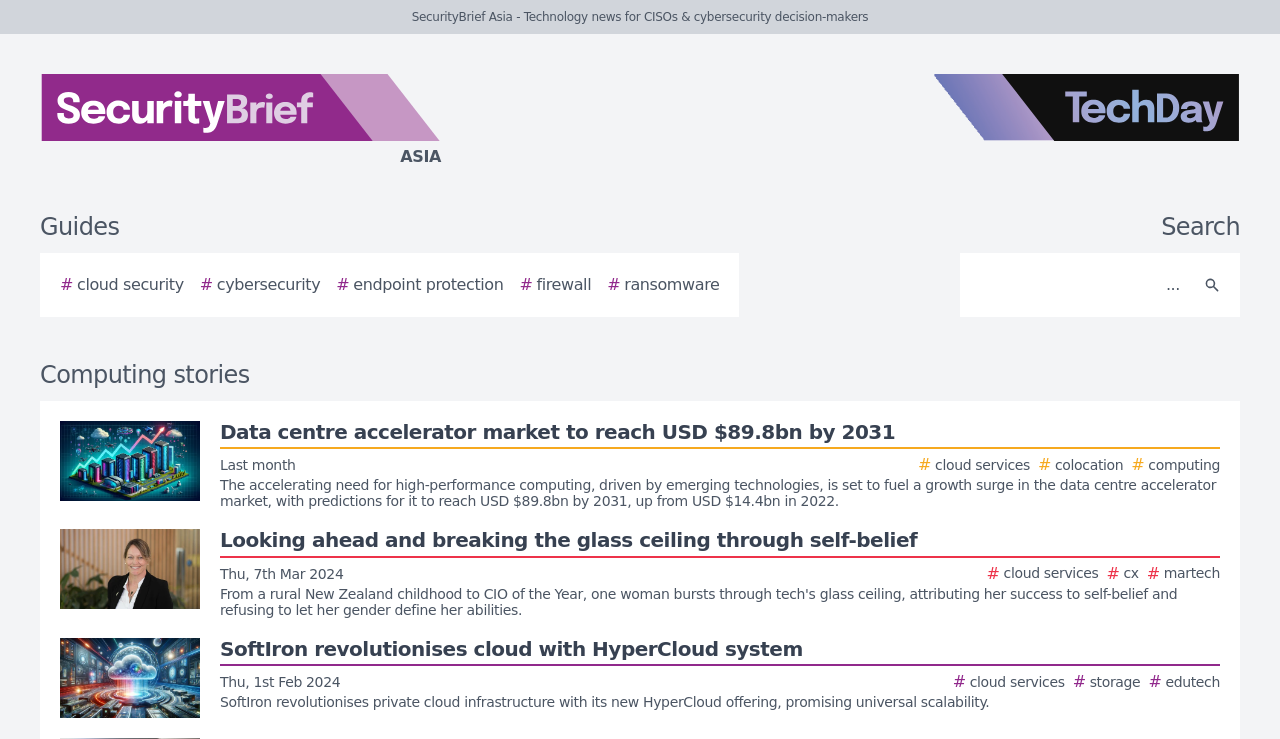Find the bounding box coordinates of the element I should click to carry out the following instruction: "Click on the SecurityBrief Asia logo".

[0.0, 0.1, 0.438, 0.229]